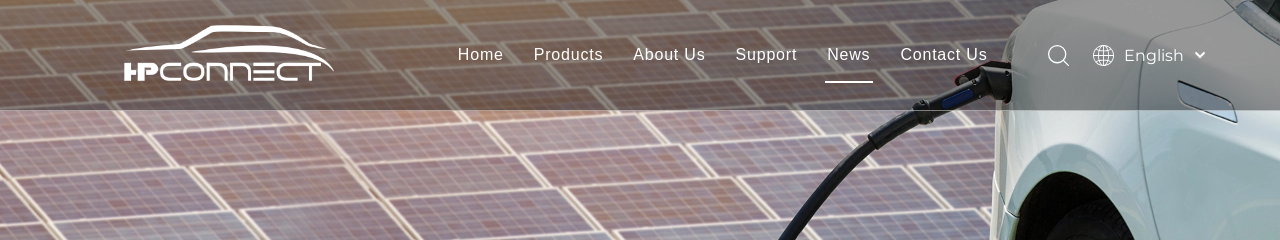Answer the following query with a single word or phrase:
What is the source of energy reflected in the backdrop?

Solar panels